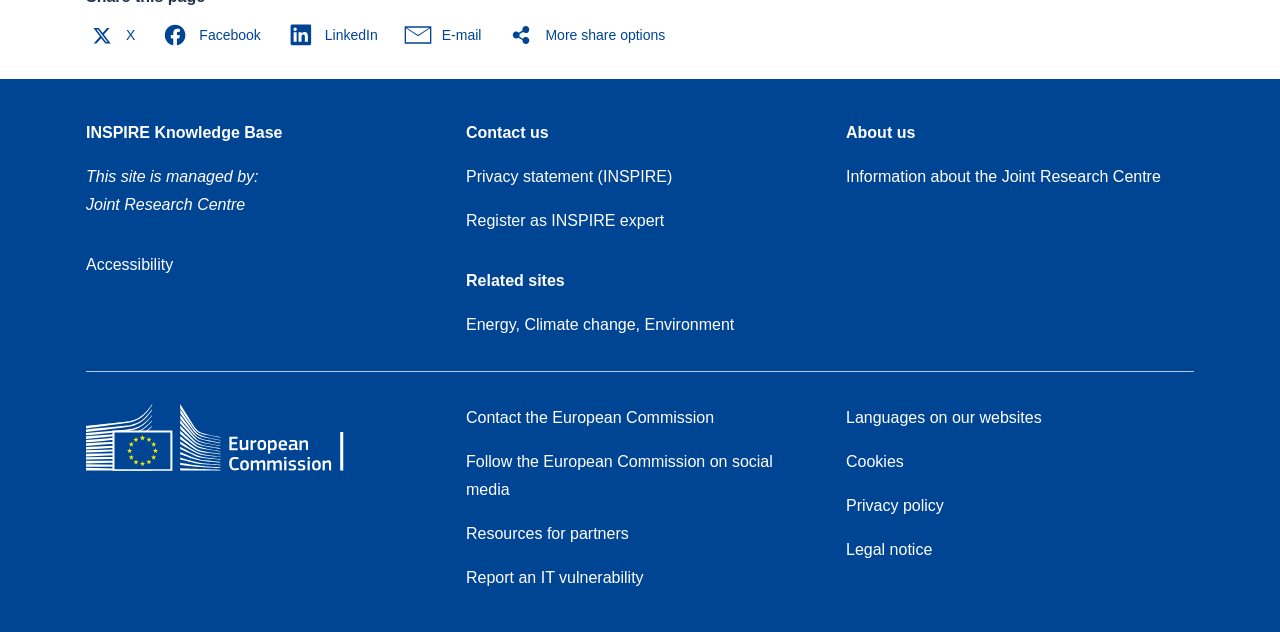Using the description: "Facebook", determine the UI element's bounding box coordinates. Ensure the coordinates are in the format of four float numbers between 0 and 1, i.e., [left, top, right, bottom].

[0.124, 0.03, 0.213, 0.081]